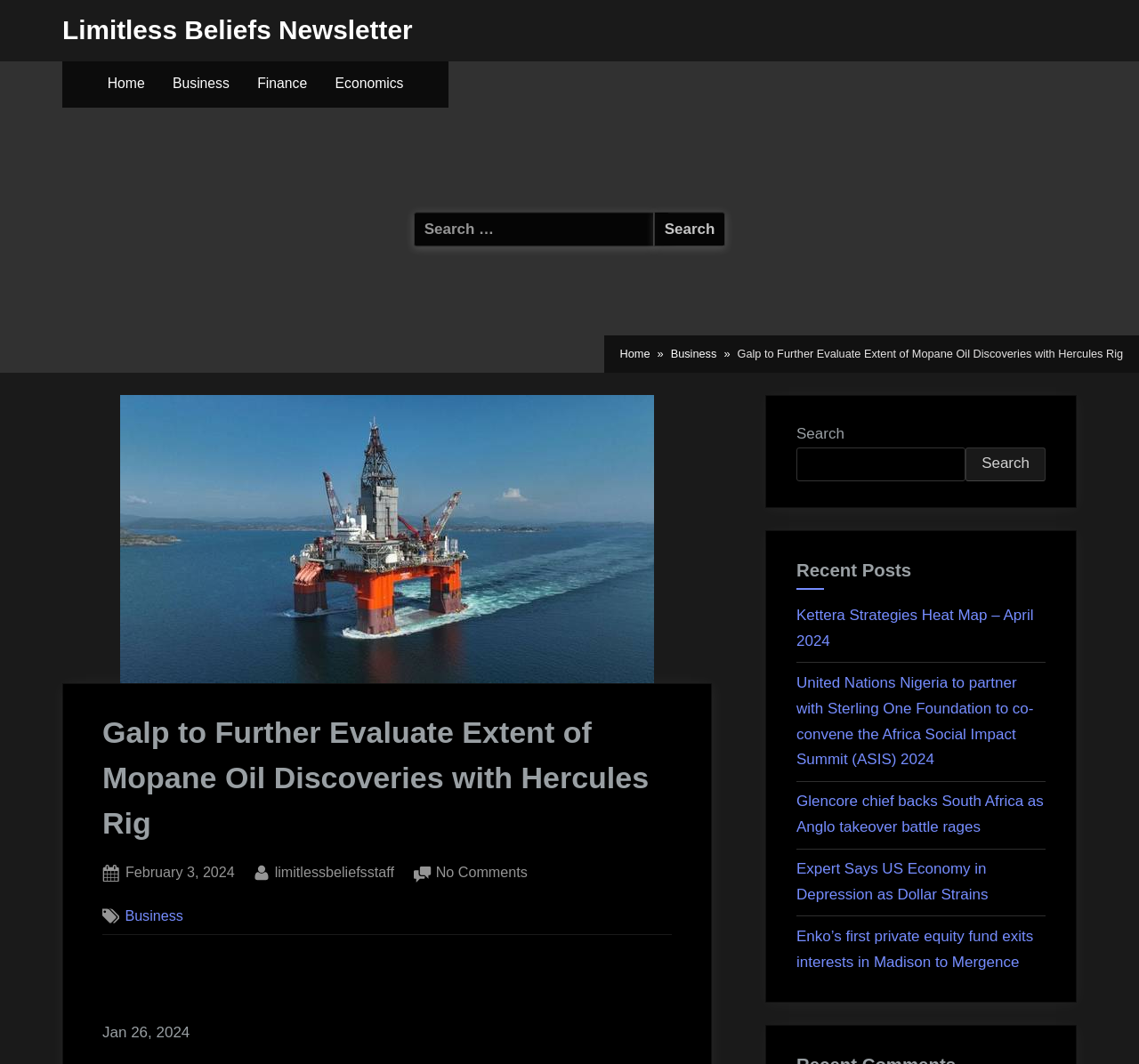Bounding box coordinates are to be given in the format (top-left x, top-left y, bottom-right x, bottom-right y). All values must be floating point numbers between 0 and 1. Provide the bounding box coordinate for the UI element described as: Economics

[0.286, 0.061, 0.363, 0.097]